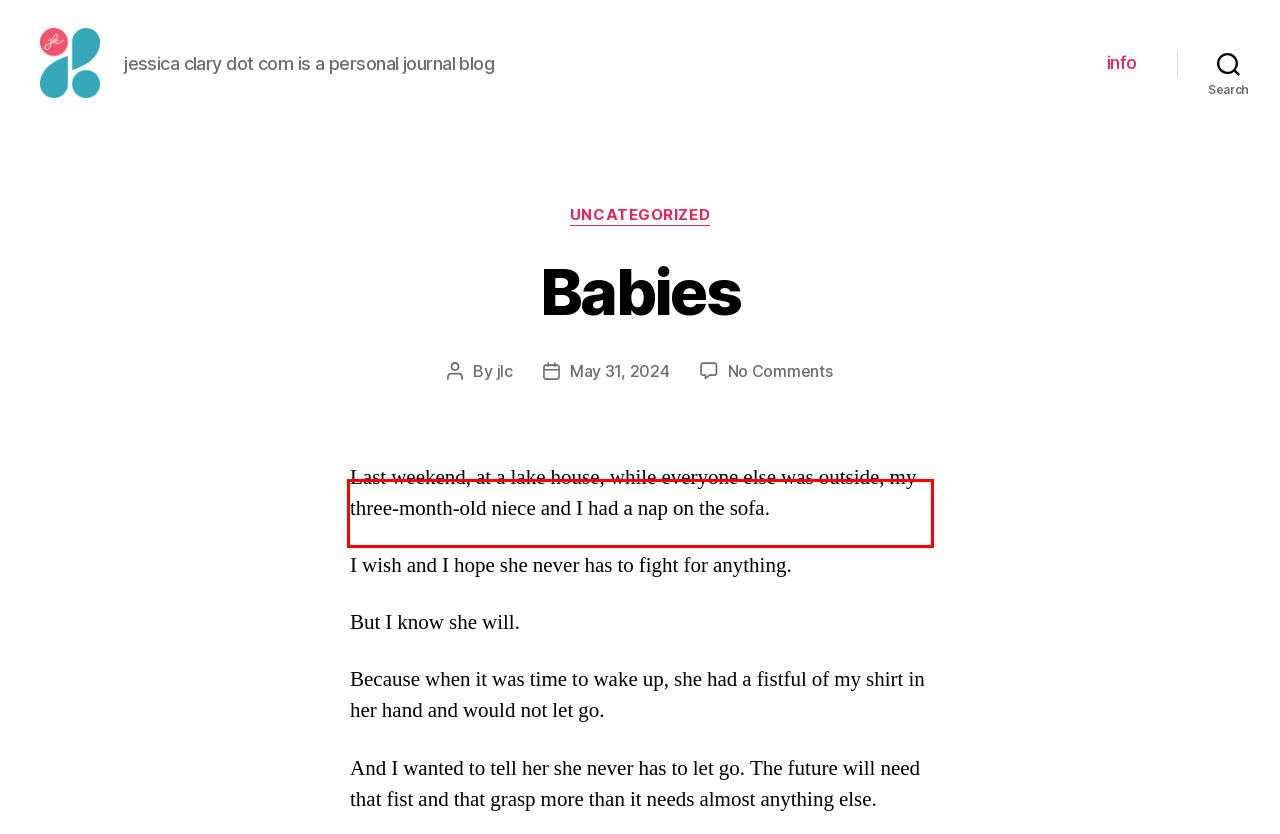You have a screenshot of a webpage, and there is a red bounding box around a UI element. Utilize OCR to extract the text within this red bounding box.

Last weekend, at a lake house, while everyone else was outside, my three-month-old niece and I had a nap on the sofa.